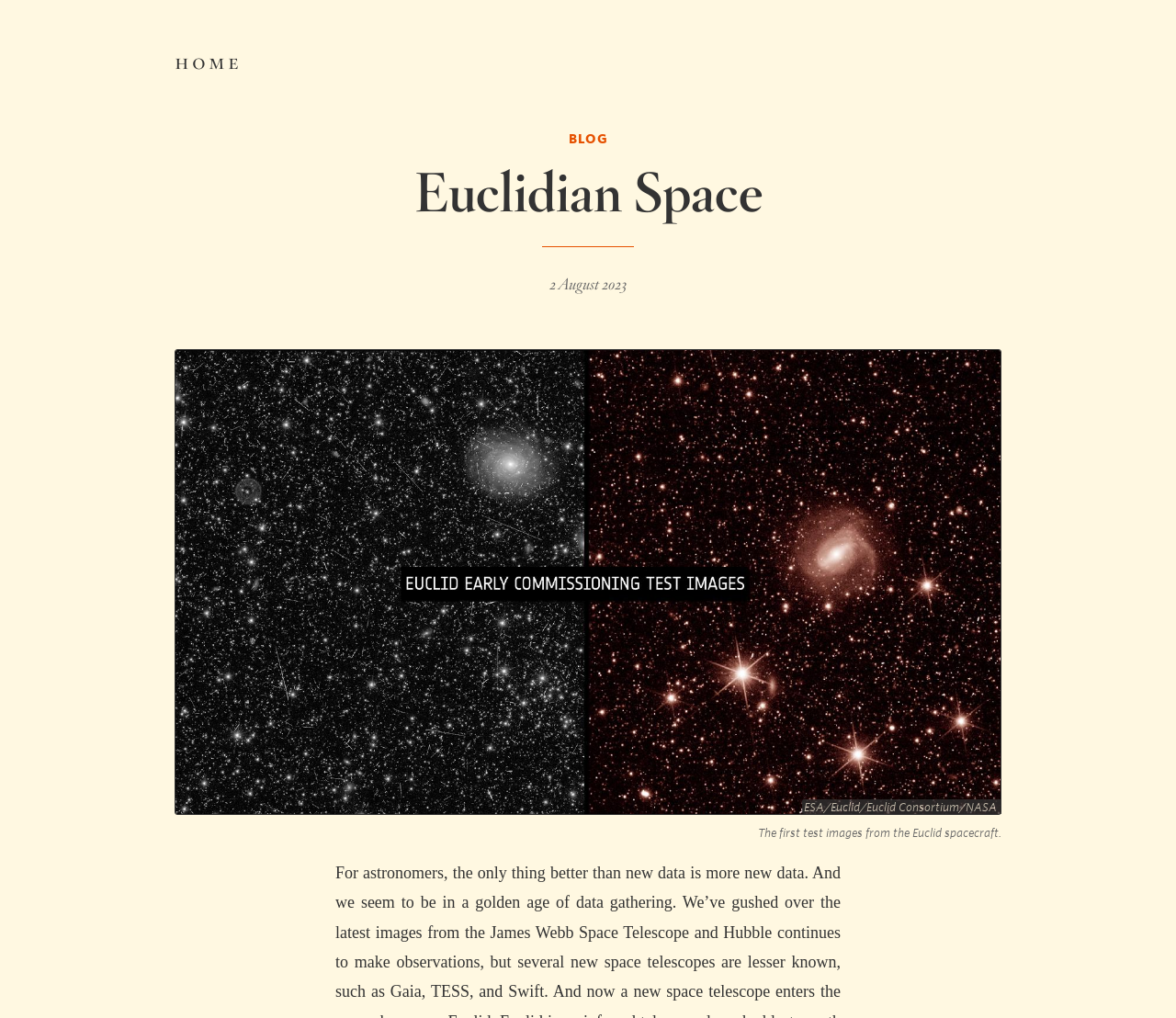Using the description: "ESA/Euclid/Euclid Consortium/NASA", determine the UI element's bounding box coordinates. Ensure the coordinates are in the format of four float numbers between 0 and 1, i.e., [left, top, right, bottom].

[0.148, 0.786, 0.852, 0.805]